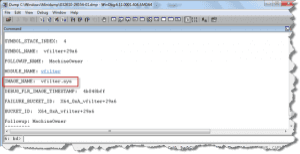Please reply to the following question using a single word or phrase: 
What is the value of 'MODULE_NAME'?

writter.exe